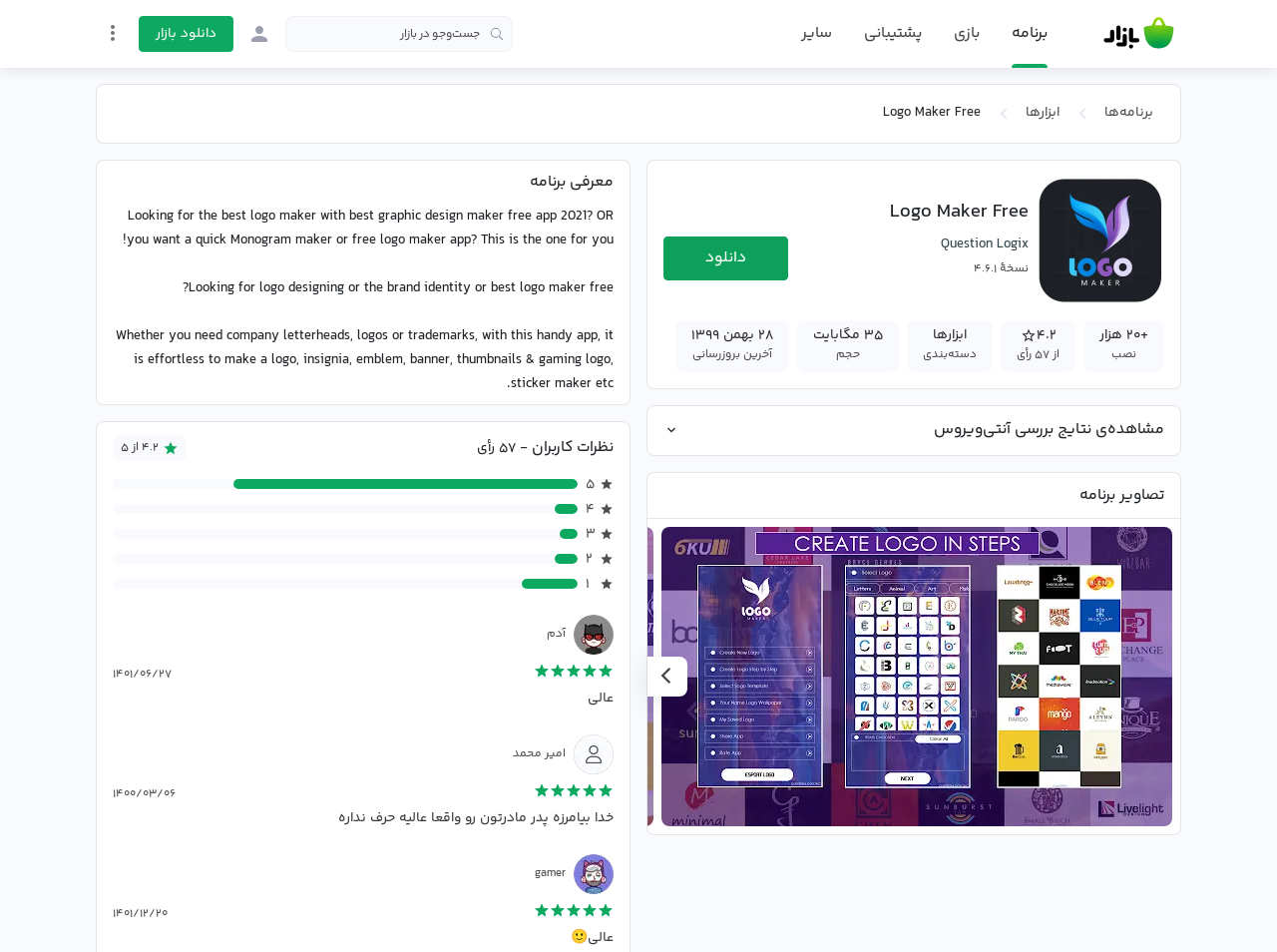Please provide a short answer using a single word or phrase for the question:
What is the purpose of the app?

To create logos